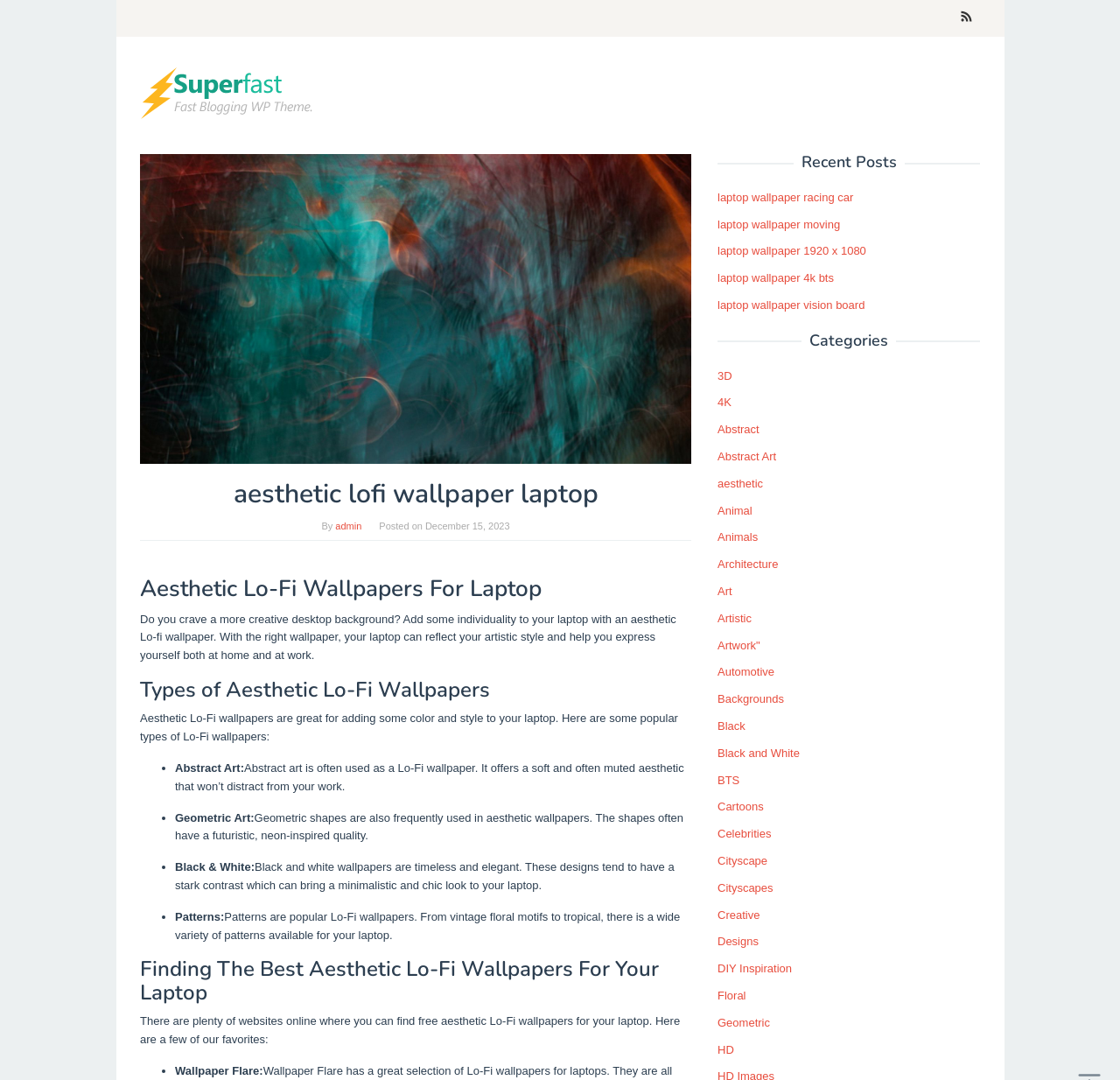What is the topic of the article?
Examine the image and provide an in-depth answer to the question.

The topic of the article can be determined by reading the heading 'Aesthetic Lo-Fi Wallpapers For Laptop' and the content of the article, which discusses different types of Lo-Fi wallpapers and how to find them.